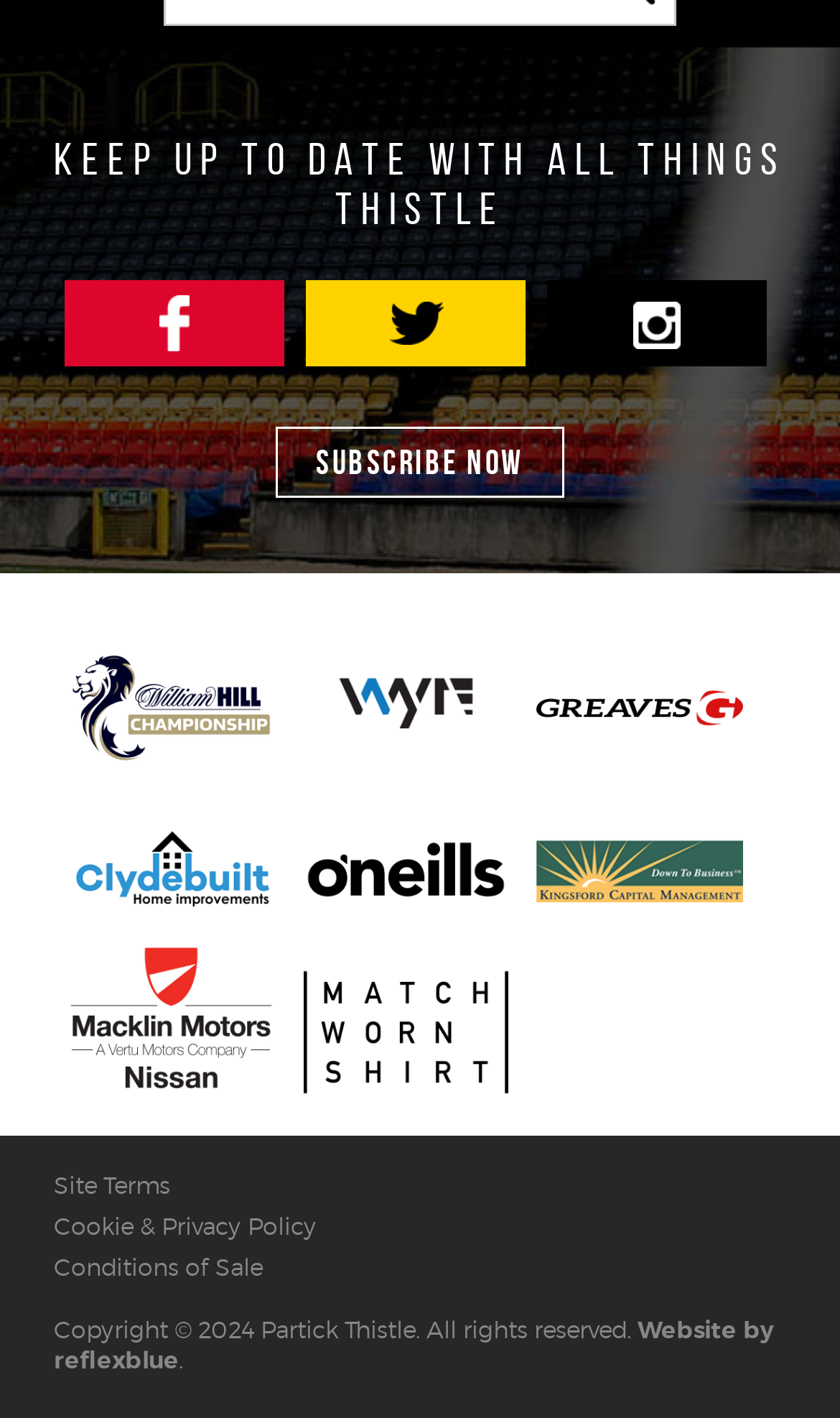Answer the following inquiry with a single word or phrase:
What is the name of the company that developed the website?

reflexblue